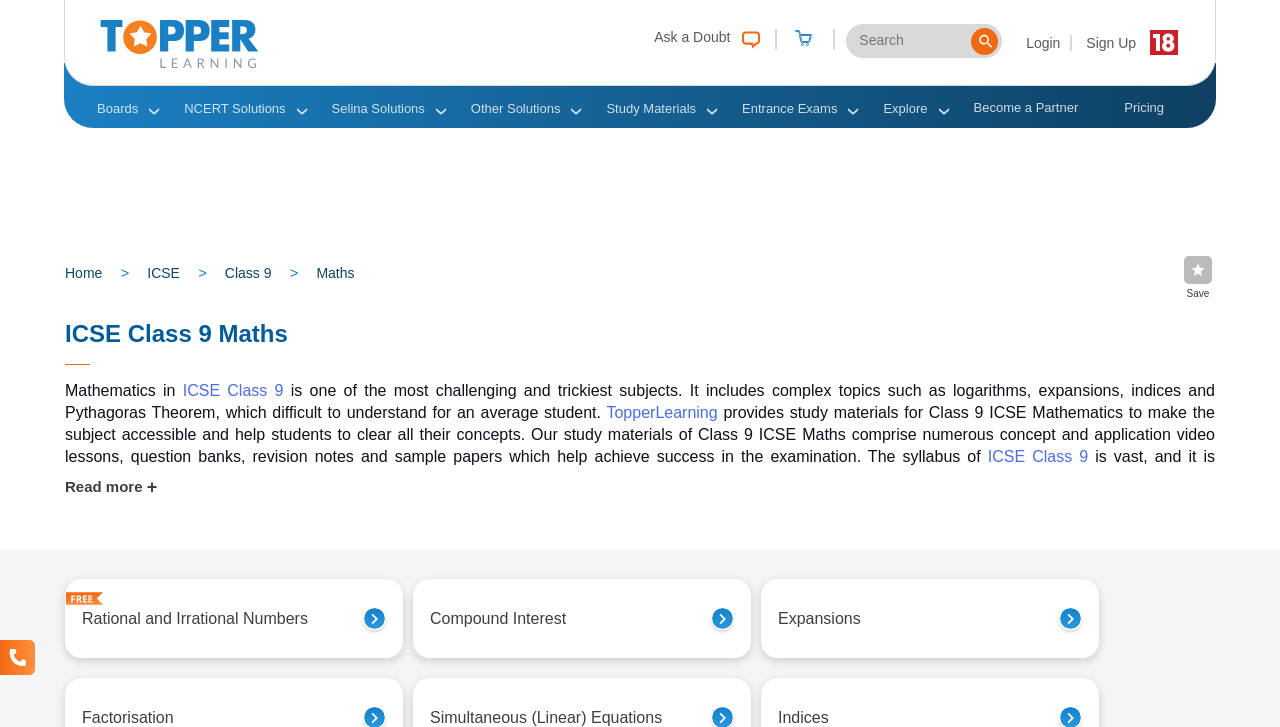Indicate the bounding box coordinates of the element that needs to be clicked to satisfy the following instruction: "Sign up now". The coordinates should be four float numbers between 0 and 1, i.e., [left, top, right, bottom].

[0.841, 0.048, 0.895, 0.07]